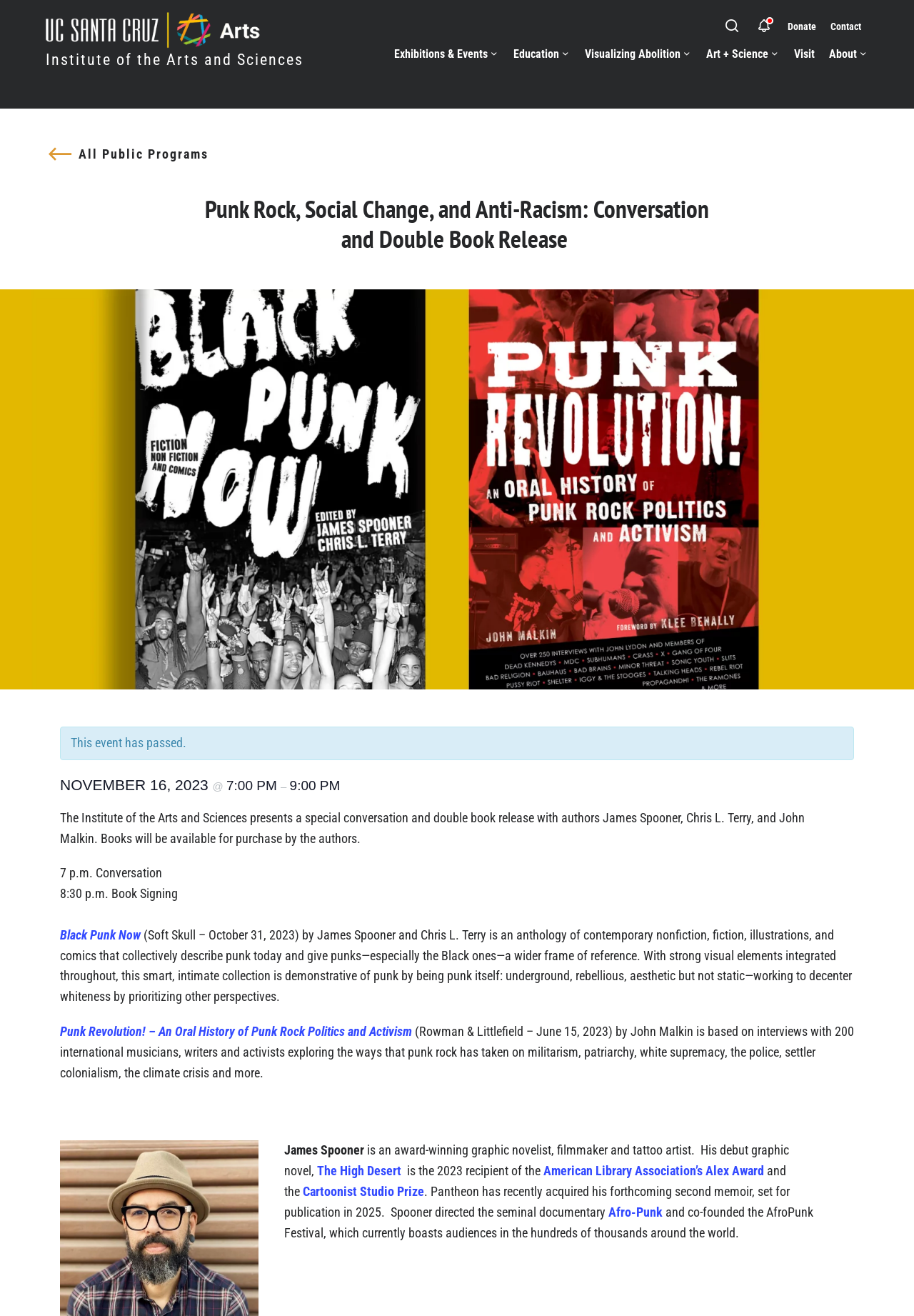Find the bounding box coordinates of the area that needs to be clicked in order to achieve the following instruction: "Read more about Black Punk Now". The coordinates should be specified as four float numbers between 0 and 1, i.e., [left, top, right, bottom].

[0.066, 0.705, 0.154, 0.716]